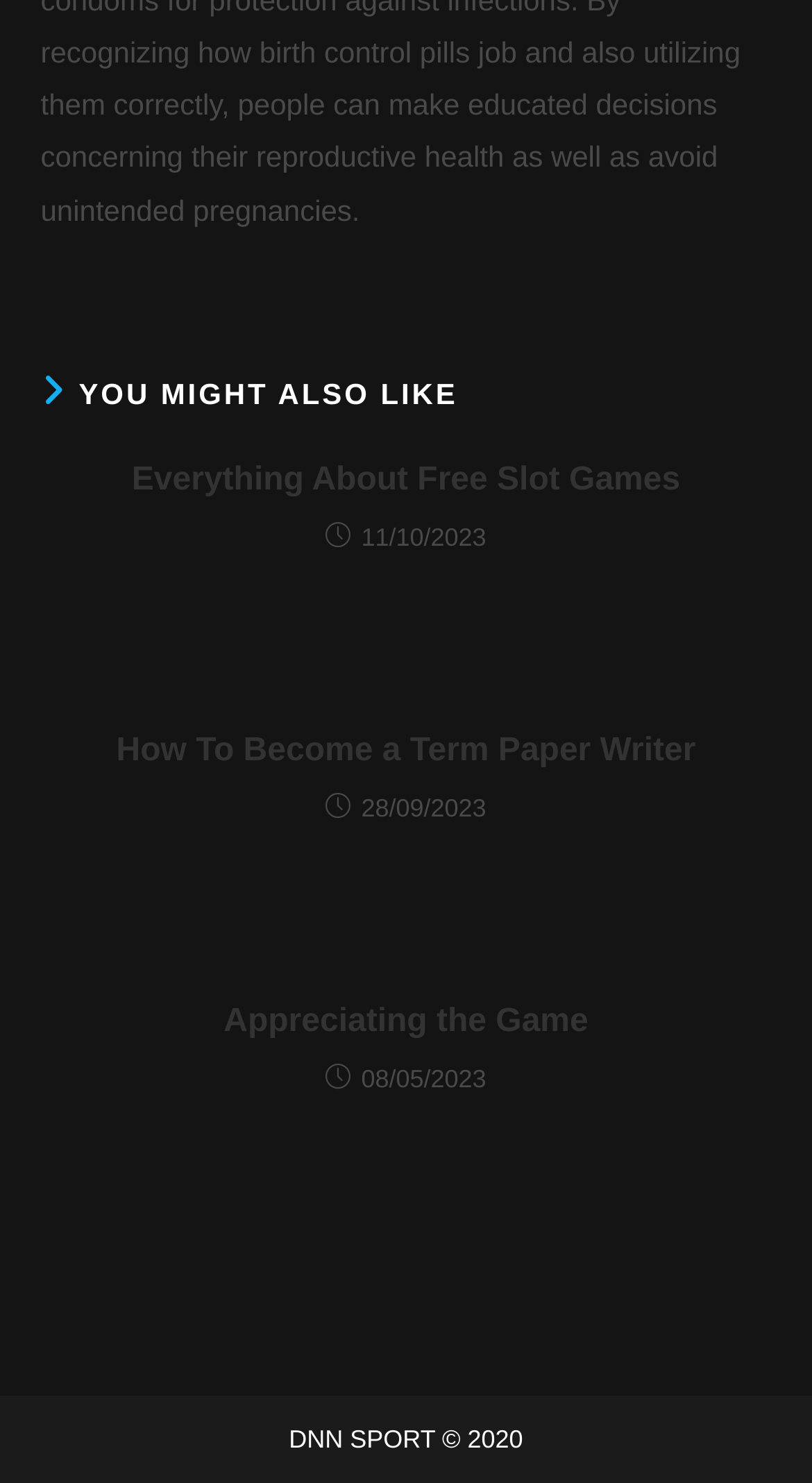Using the given element description, provide the bounding box coordinates (top-left x, top-left y, bottom-right x, bottom-right y) for the corresponding UI element in the screenshot: Everything About Free Slot Games

[0.081, 0.309, 0.919, 0.34]